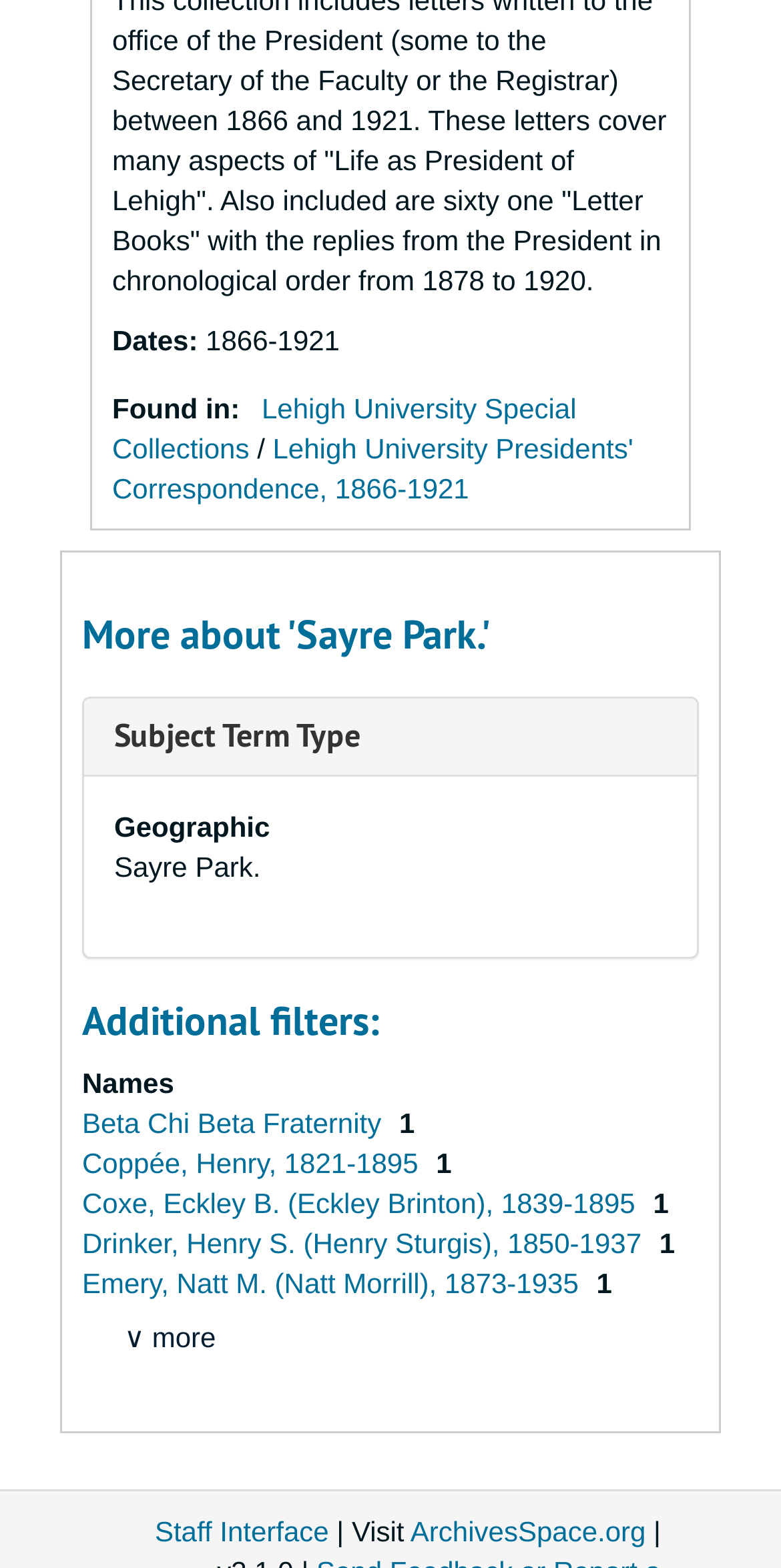Locate the bounding box coordinates of the element that needs to be clicked to carry out the instruction: "Visit ArchivesSpace.org". The coordinates should be given as four float numbers ranging from 0 to 1, i.e., [left, top, right, bottom].

[0.526, 0.966, 0.827, 0.986]